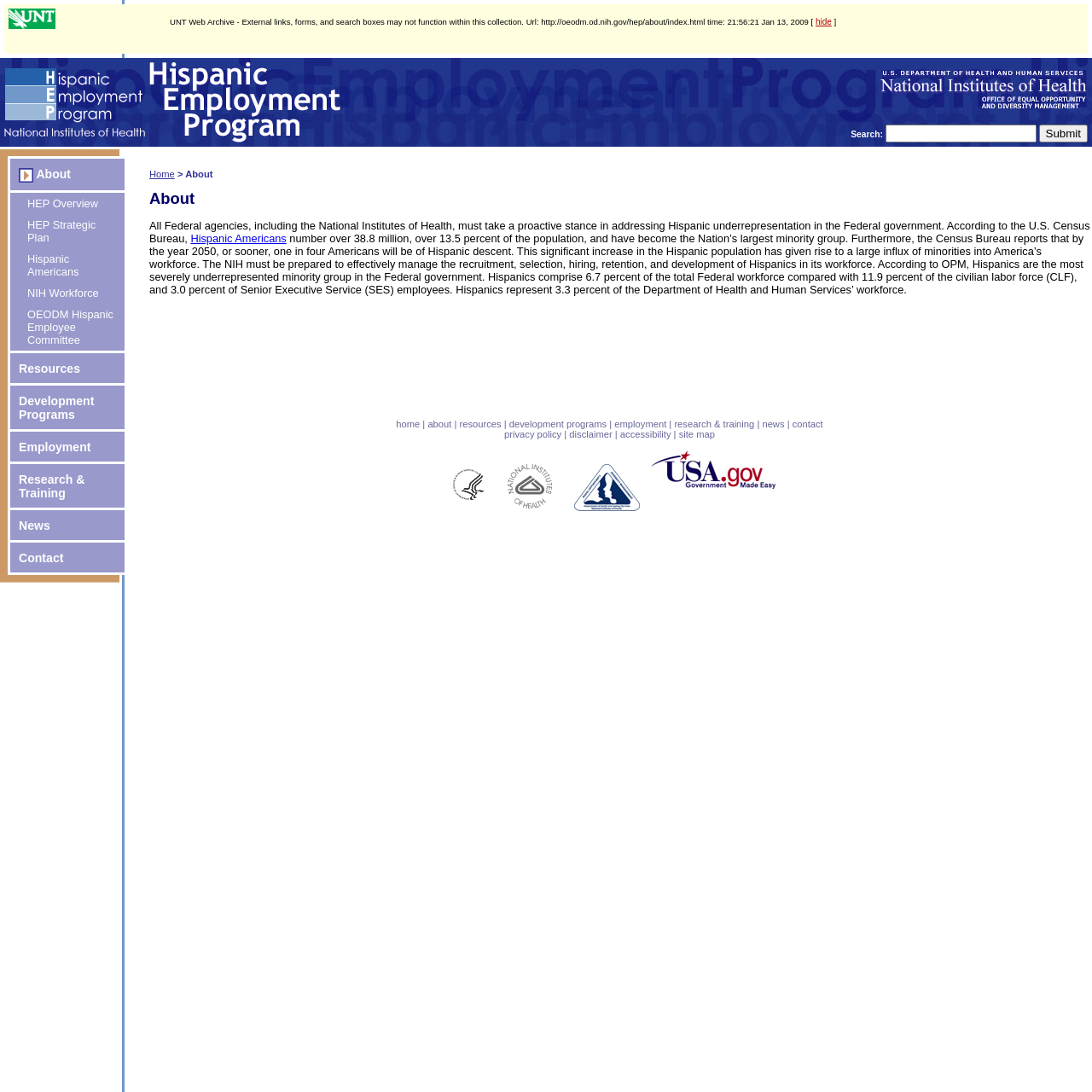Given the element description "NIH Workforce" in the screenshot, predict the bounding box coordinates of that UI element.

[0.025, 0.262, 0.09, 0.274]